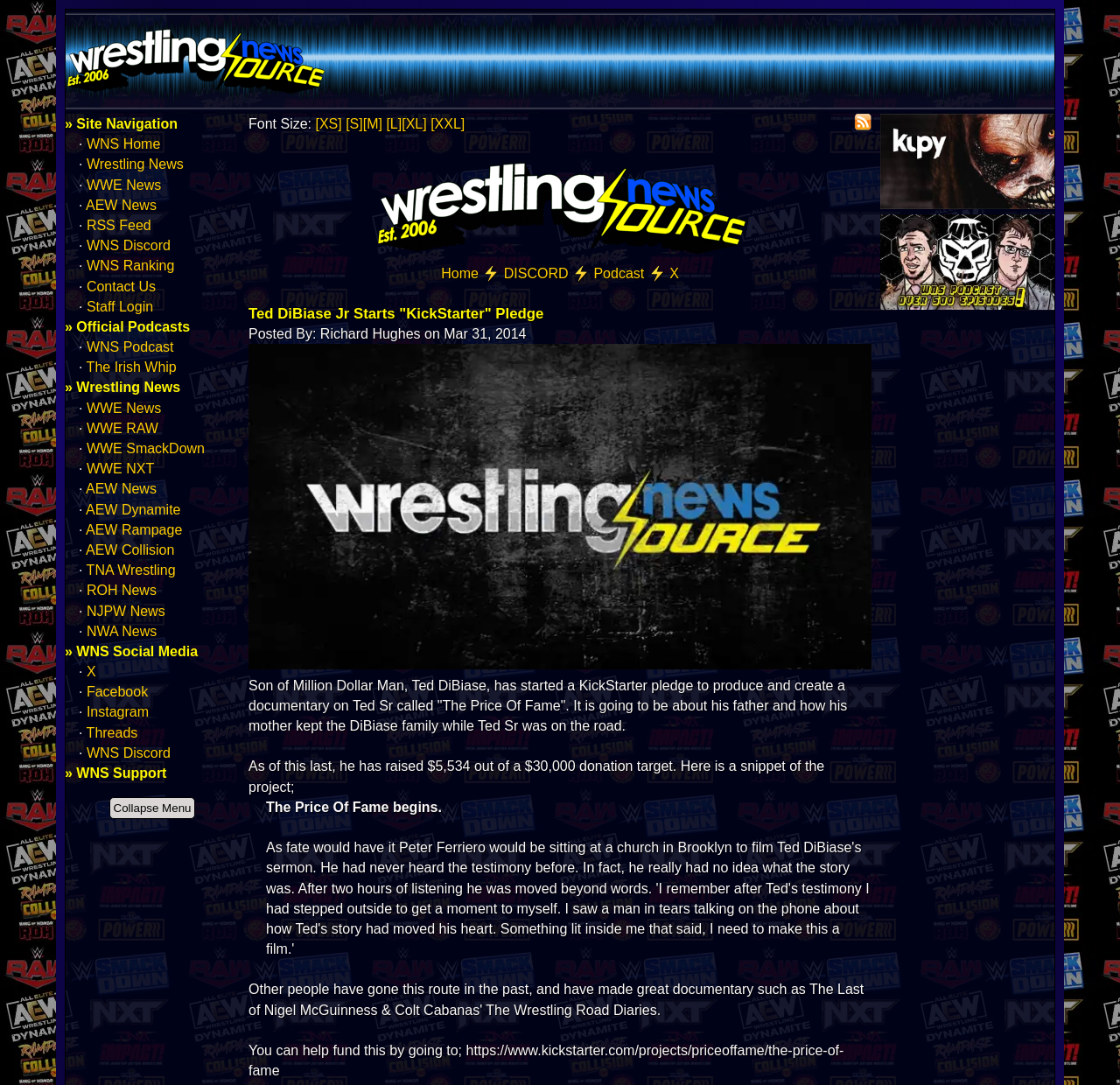Using the information in the image, give a comprehensive answer to the question: 
What is the topic of the documentary?

The topic of the documentary can be inferred from the text 'It is going to be about his father and how his mother kept the DiBiase family while Ted Sr was on the road.' which suggests that the documentary is about Ted Sr, the father of Ted DiBiase Jr.